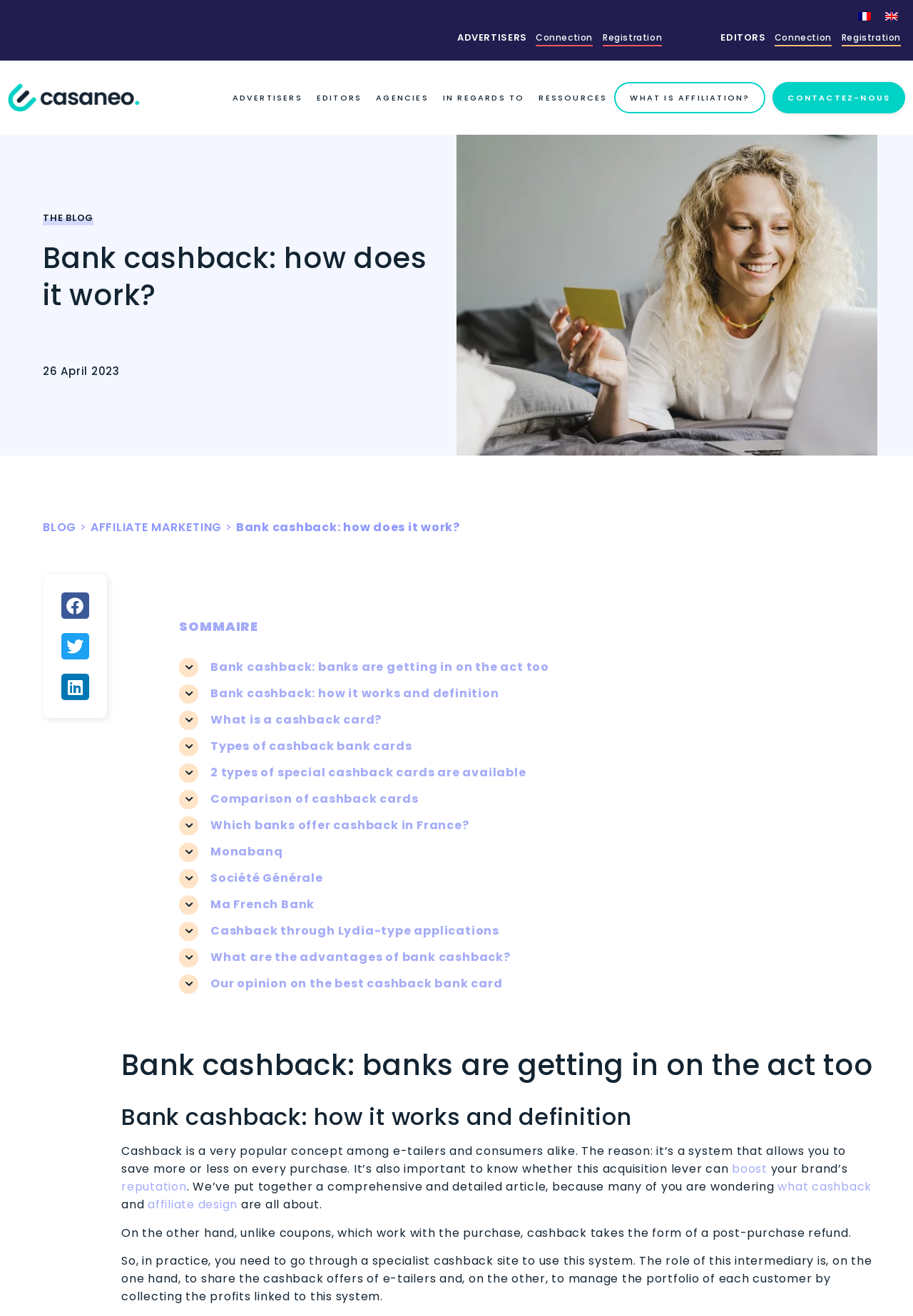Find the bounding box coordinates of the element to click in order to complete the given instruction: "Click on the 'Connection' link."

[0.587, 0.024, 0.649, 0.033]